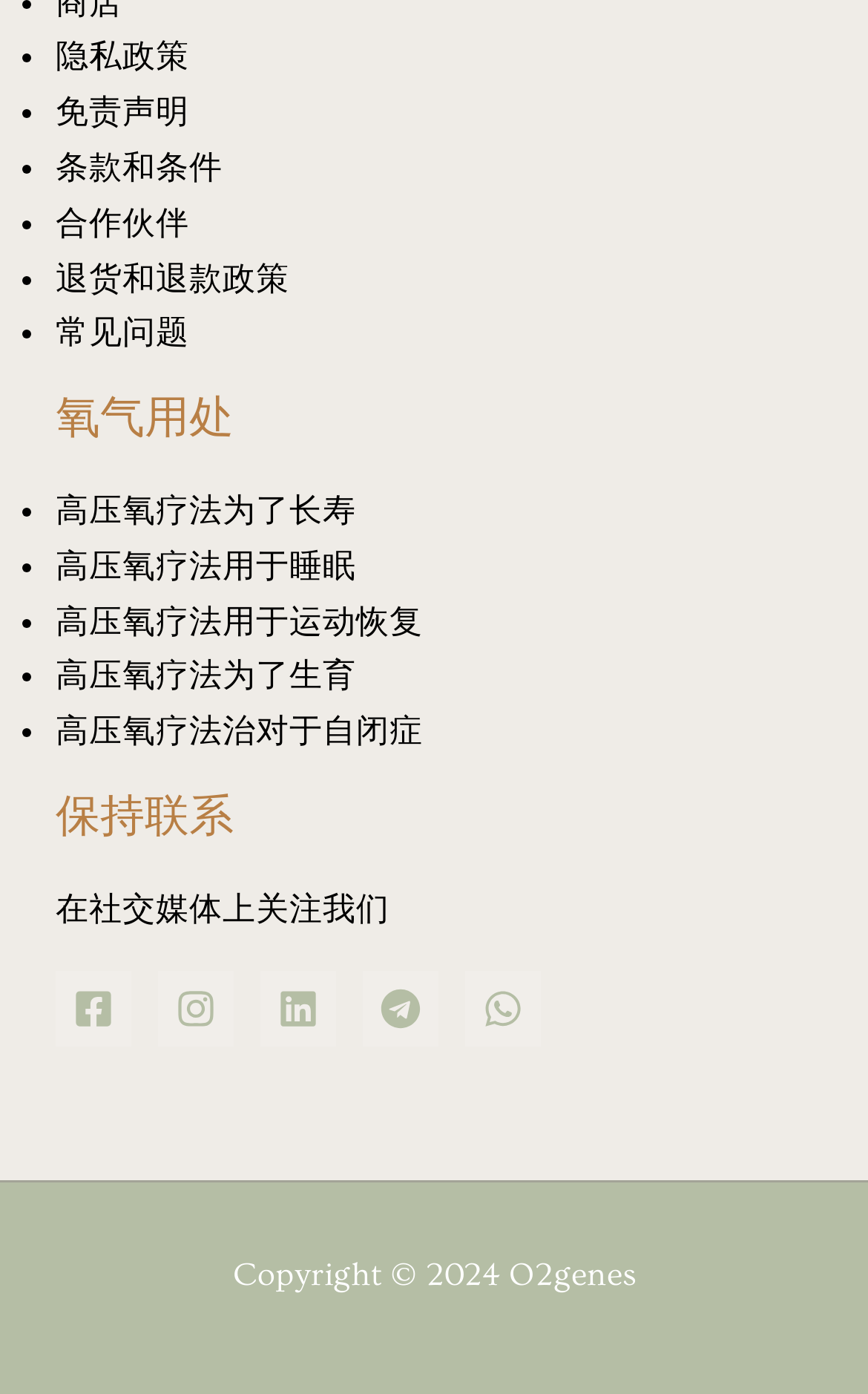What is the purpose of high-pressure oxygen therapy? Analyze the screenshot and reply with just one word or a short phrase.

For longevity, sleep, sports recovery, etc.